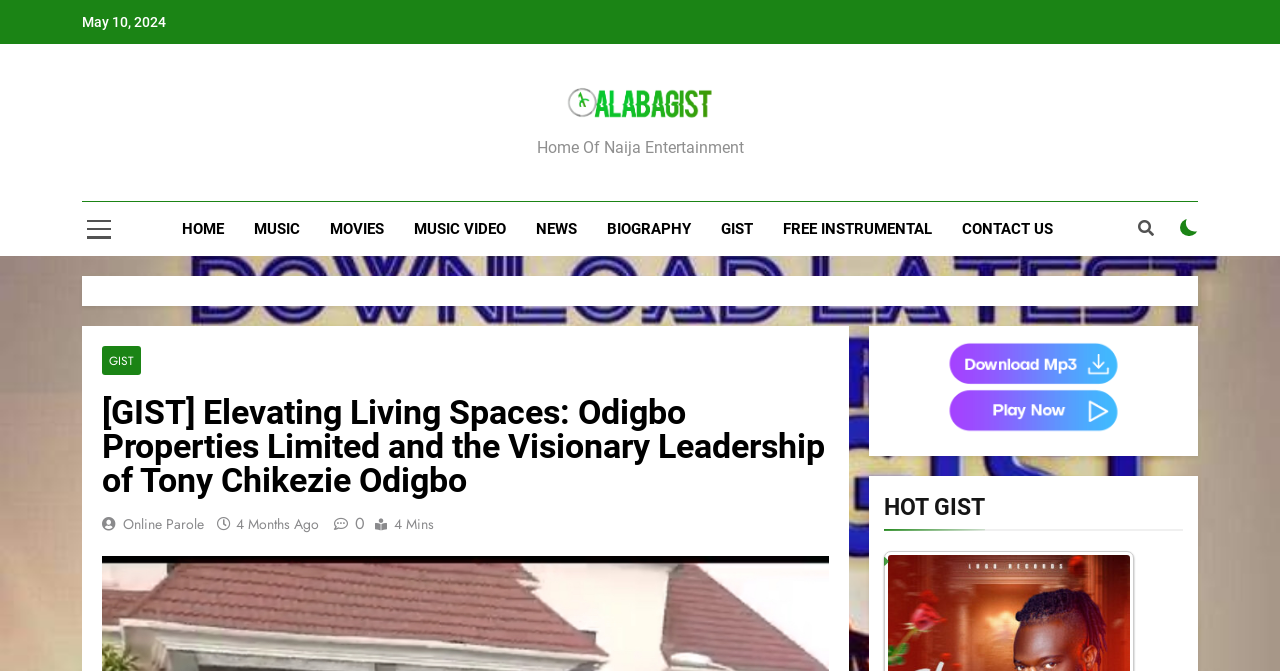How many main categories are there in the navigation menu?
Use the screenshot to answer the question with a single word or phrase.

8